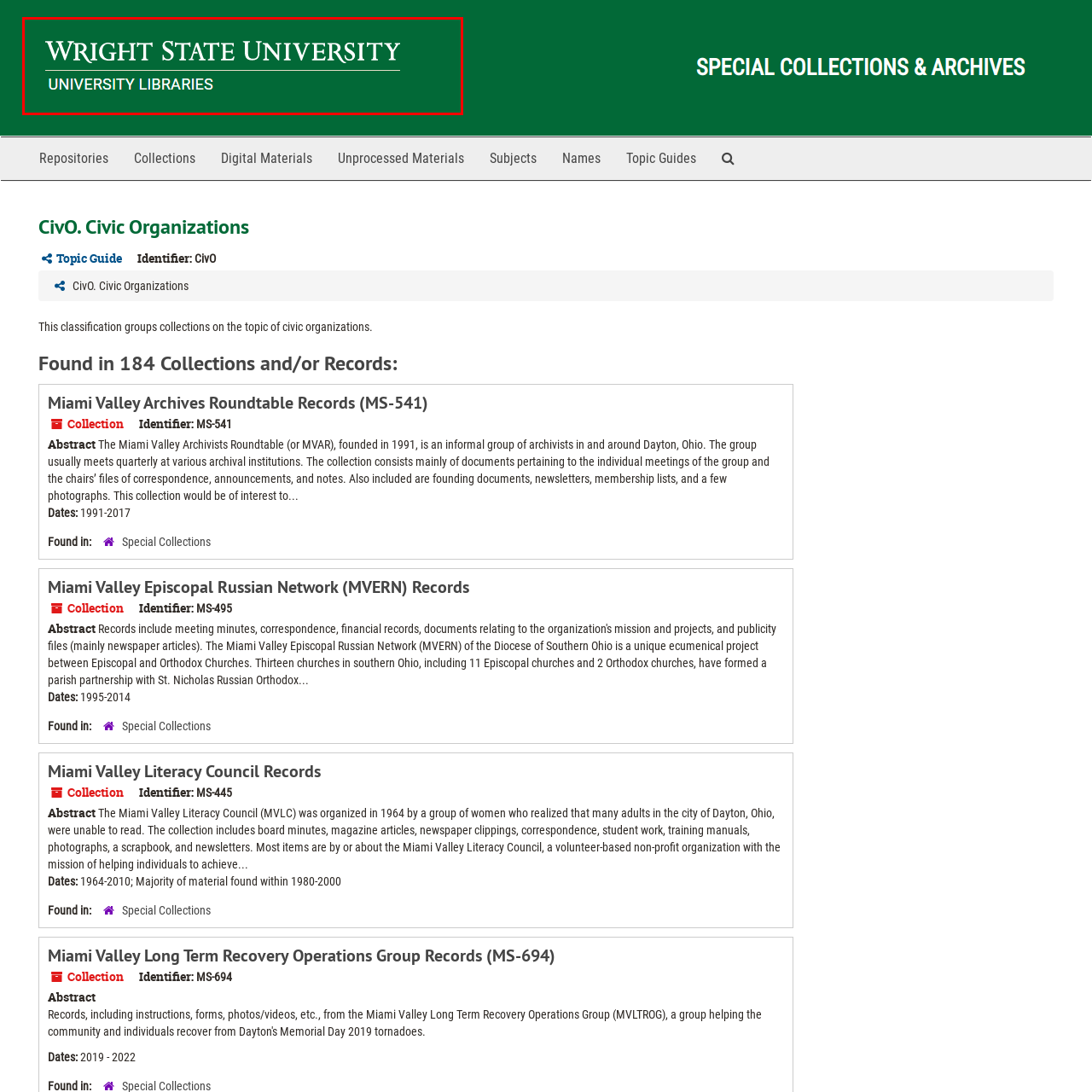Please analyze the image enclosed within the red bounding box and provide a comprehensive answer to the following question based on the image: What is the font color of the university's name?

The university's name is in large, elegant white font, which indicates that the font color of the university's name is white.